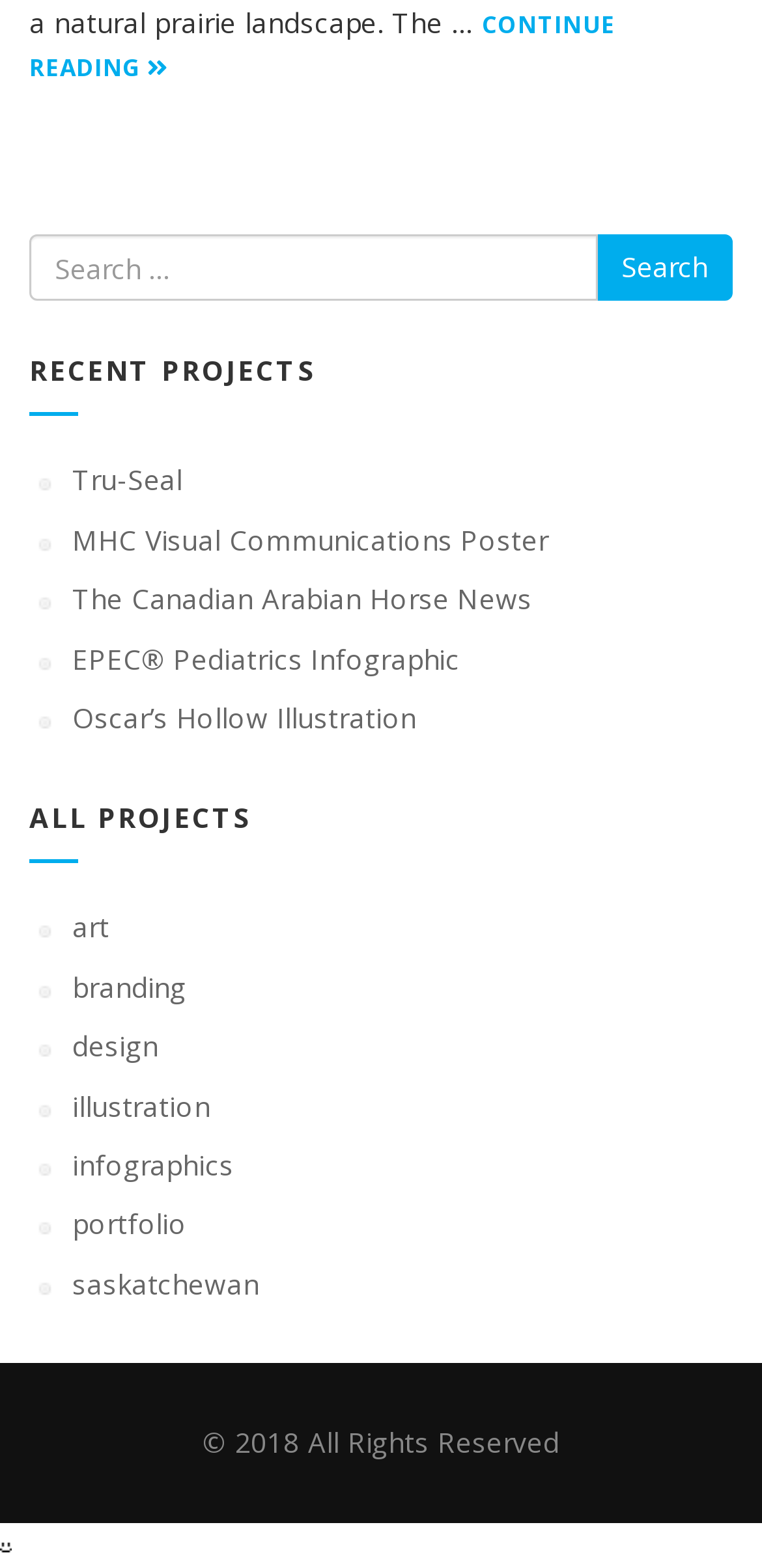How many recent projects are listed?
Give a one-word or short-phrase answer derived from the screenshot.

5